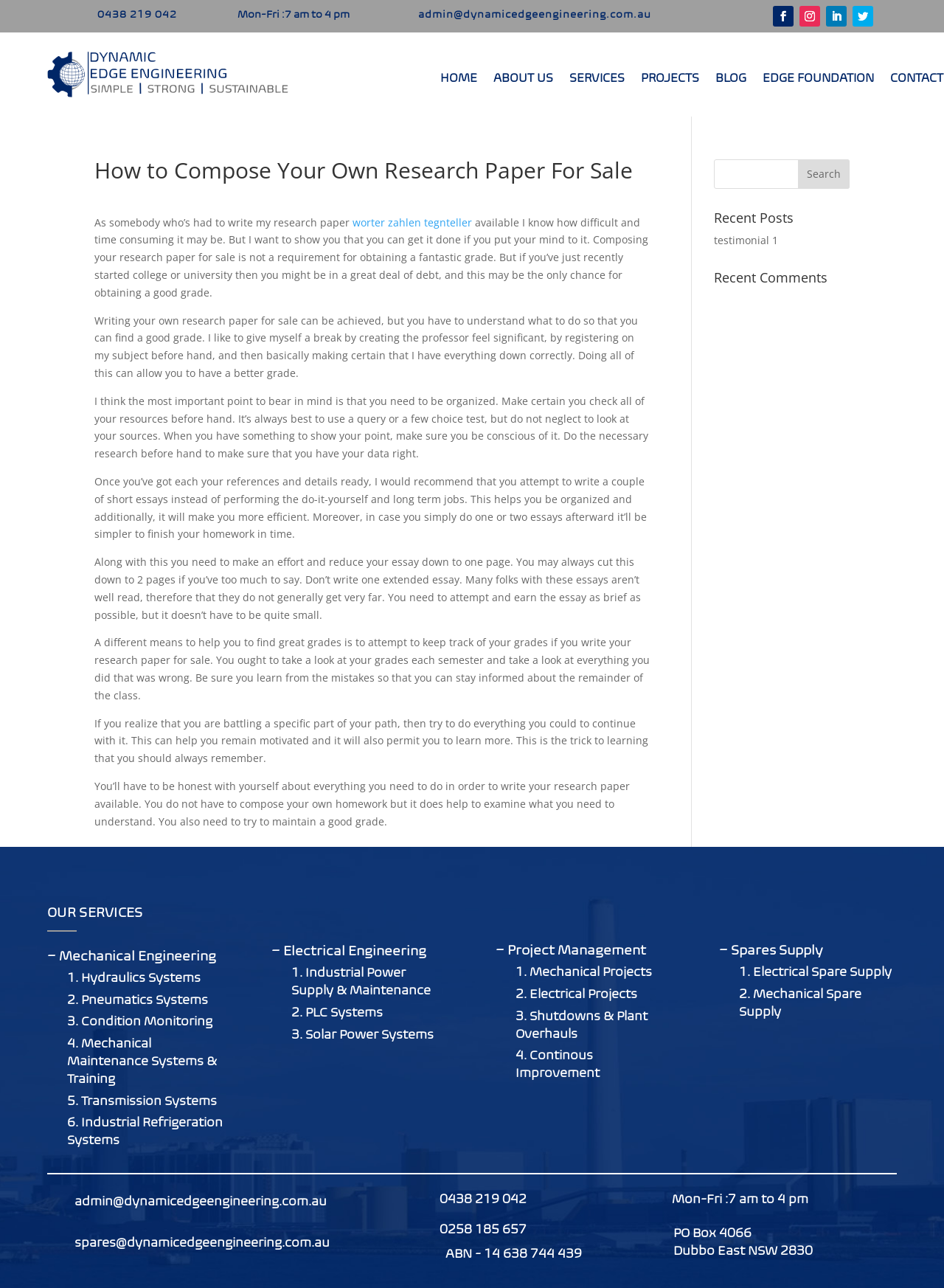What is the phone number on the top right?
Based on the image, answer the question with as much detail as possible.

I found the phone number by looking at the top right section of the webpage, where I saw a StaticText element with the OCR text '0438 219 042'.